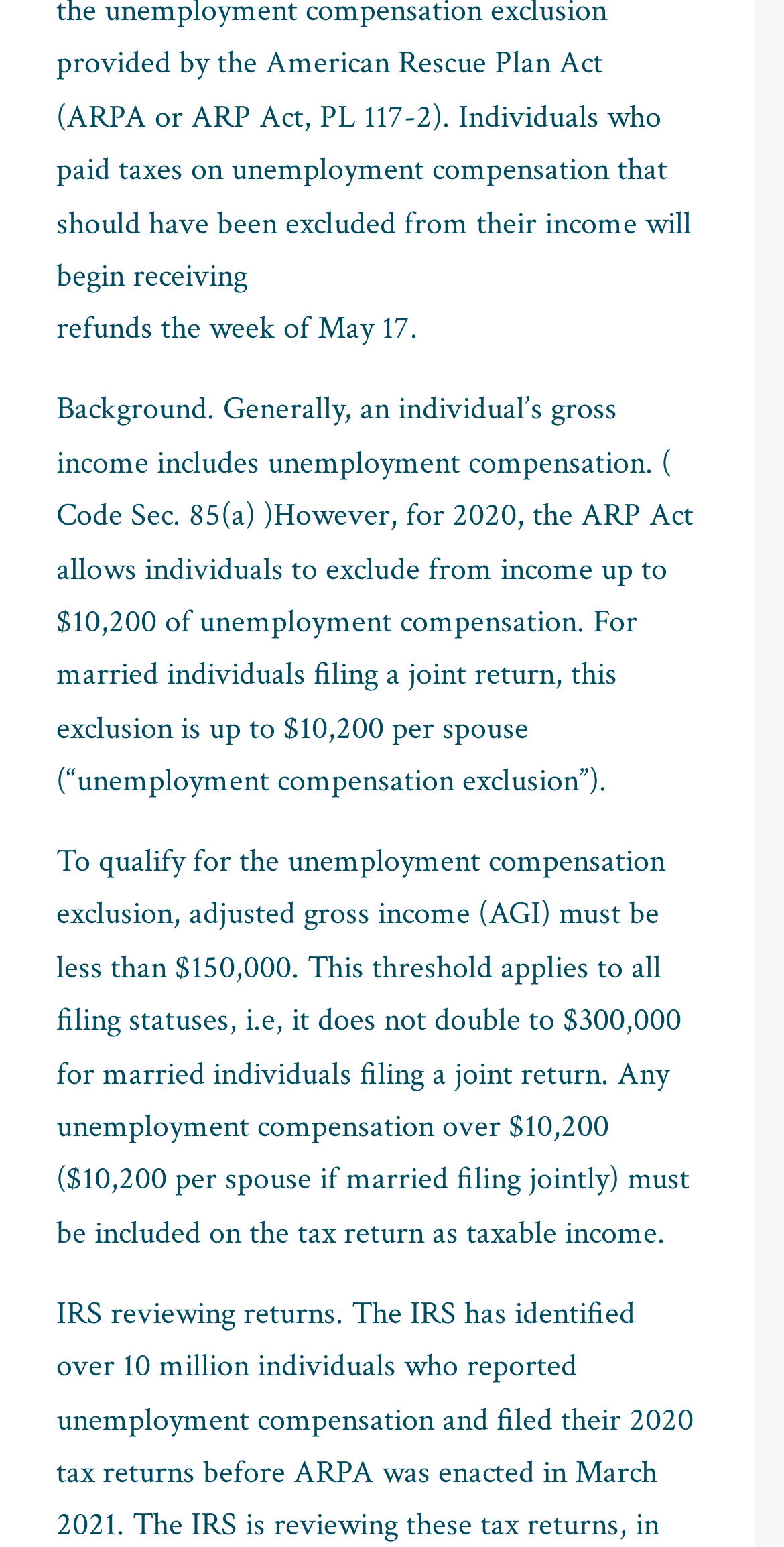Find and indicate the bounding box coordinates of the region you should select to follow the given instruction: "Submit the form".

[0.089, 0.822, 0.911, 0.887]